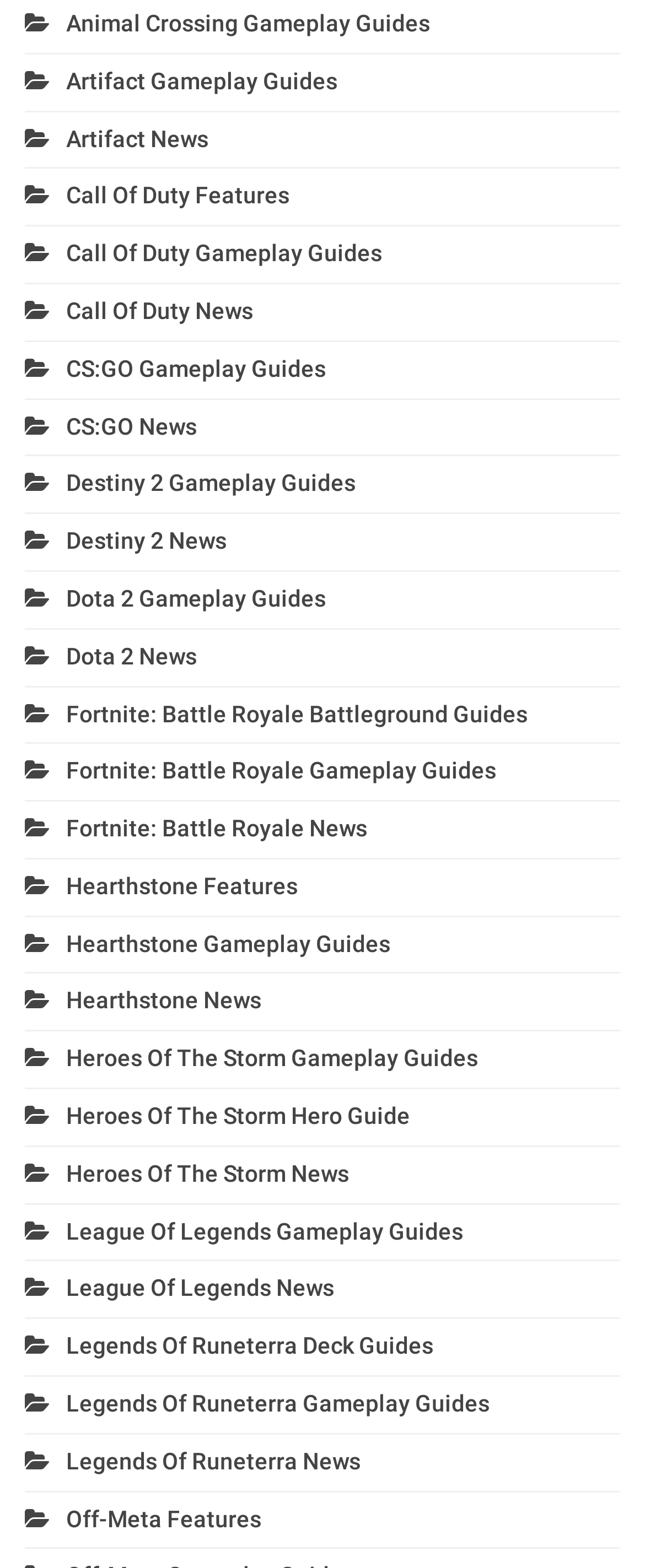Find the bounding box coordinates for the area that should be clicked to accomplish the instruction: "Check Fortnite: Battle Royale Battleground Guides".

[0.038, 0.446, 0.818, 0.463]